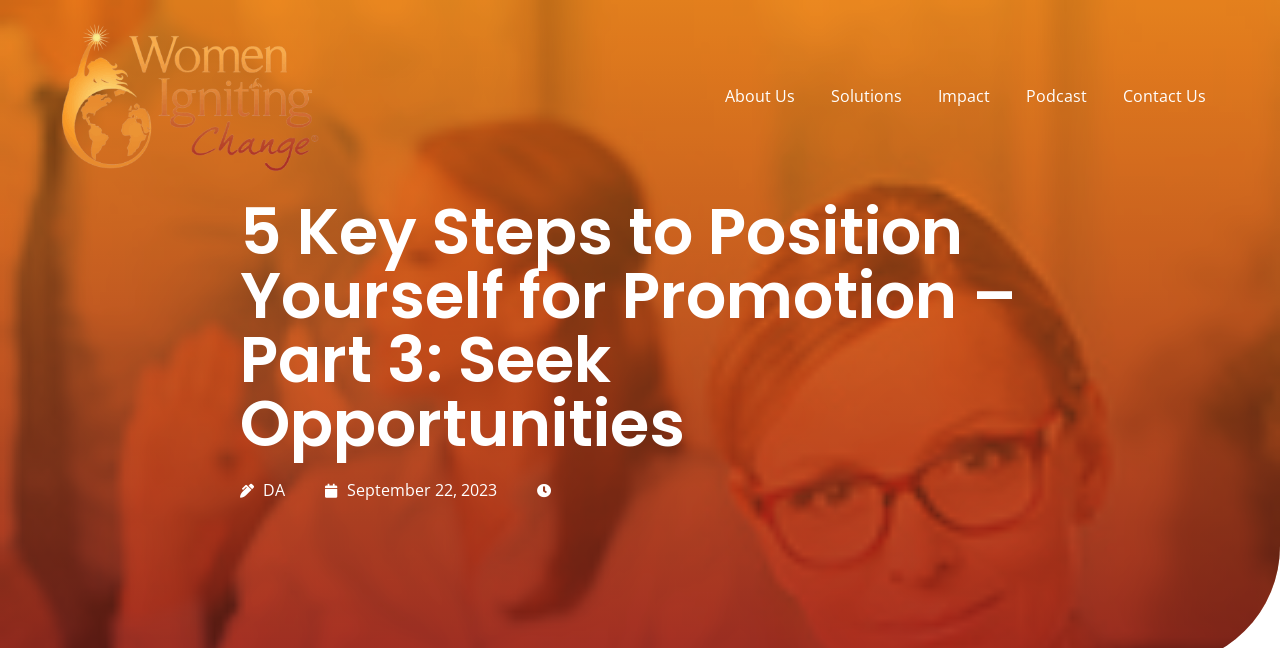Based on the image, please elaborate on the answer to the following question:
How many main navigation links are there?

I counted the number of link elements in the top navigation bar and found 5 links: 'About Us', 'Solutions', 'Impact', 'Podcast', and 'Contact Us'.